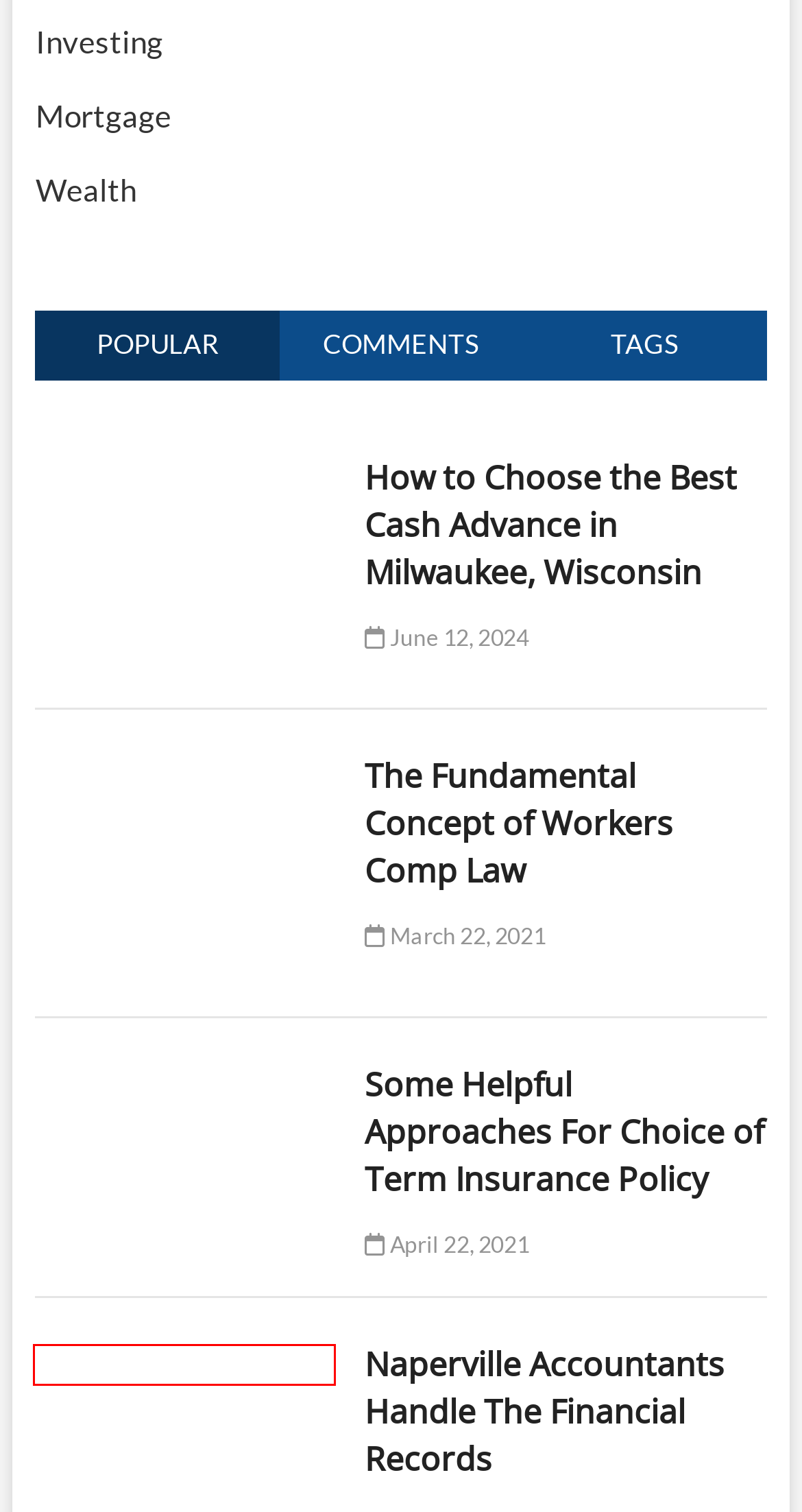You are presented with a screenshot of a webpage containing a red bounding box around an element. Determine which webpage description best describes the new webpage after clicking on the highlighted element. Here are the candidates:
A. Investing - AHL Finance
B. Naperville Accountants Handle The Financial Records - AHL Finance
C. The Fundamental Concept of Workers Comp Law - AHL Finance
D. How to Choose the Best Cash Advance in Milwaukee, Wisconsin - AHL Finance
E. Wealth - AHL Finance
F. Mortgage - AHL Finance
G. Some Helpful Approaches For Choice of Term Insurance Policy - AHL Finance
H. Business - AHL Finance

B